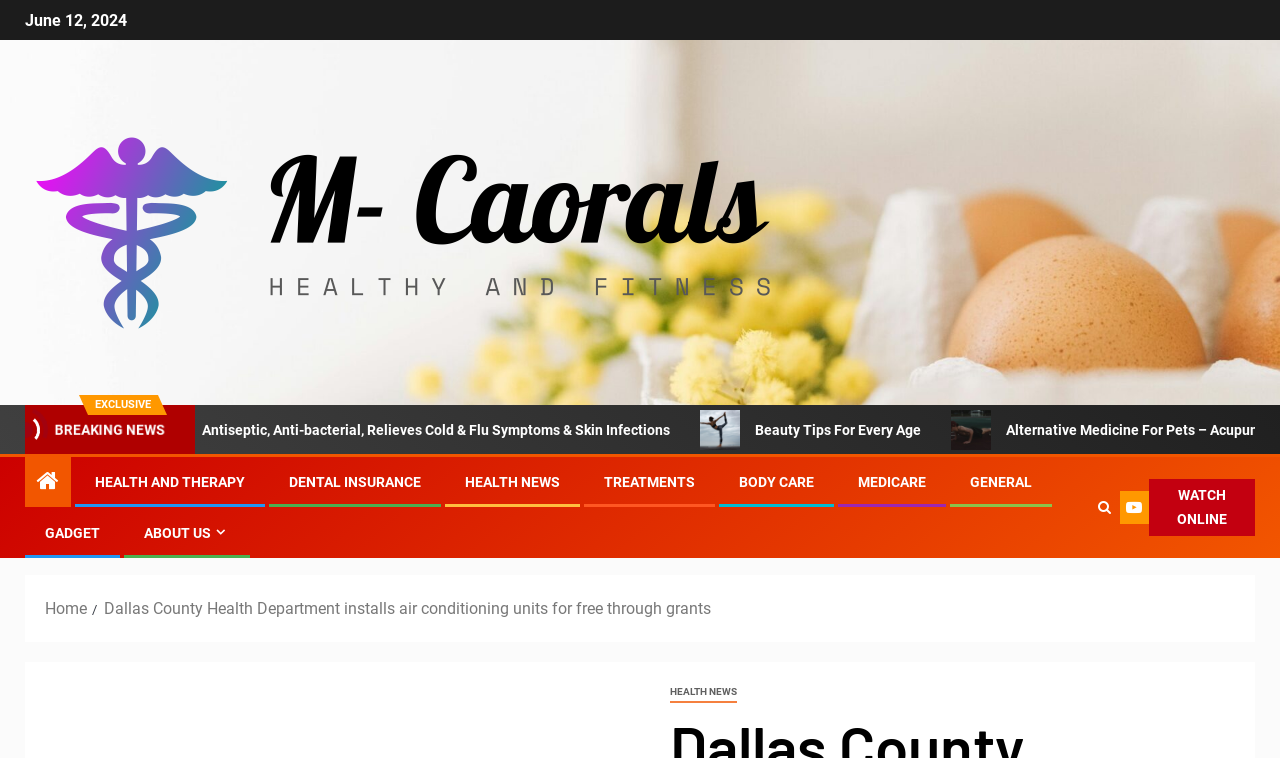Bounding box coordinates should be provided in the format (top-left x, top-left y, bottom-right x, bottom-right y) with all values between 0 and 1. Identify the bounding box for this UI element: Treatments

[0.472, 0.625, 0.543, 0.646]